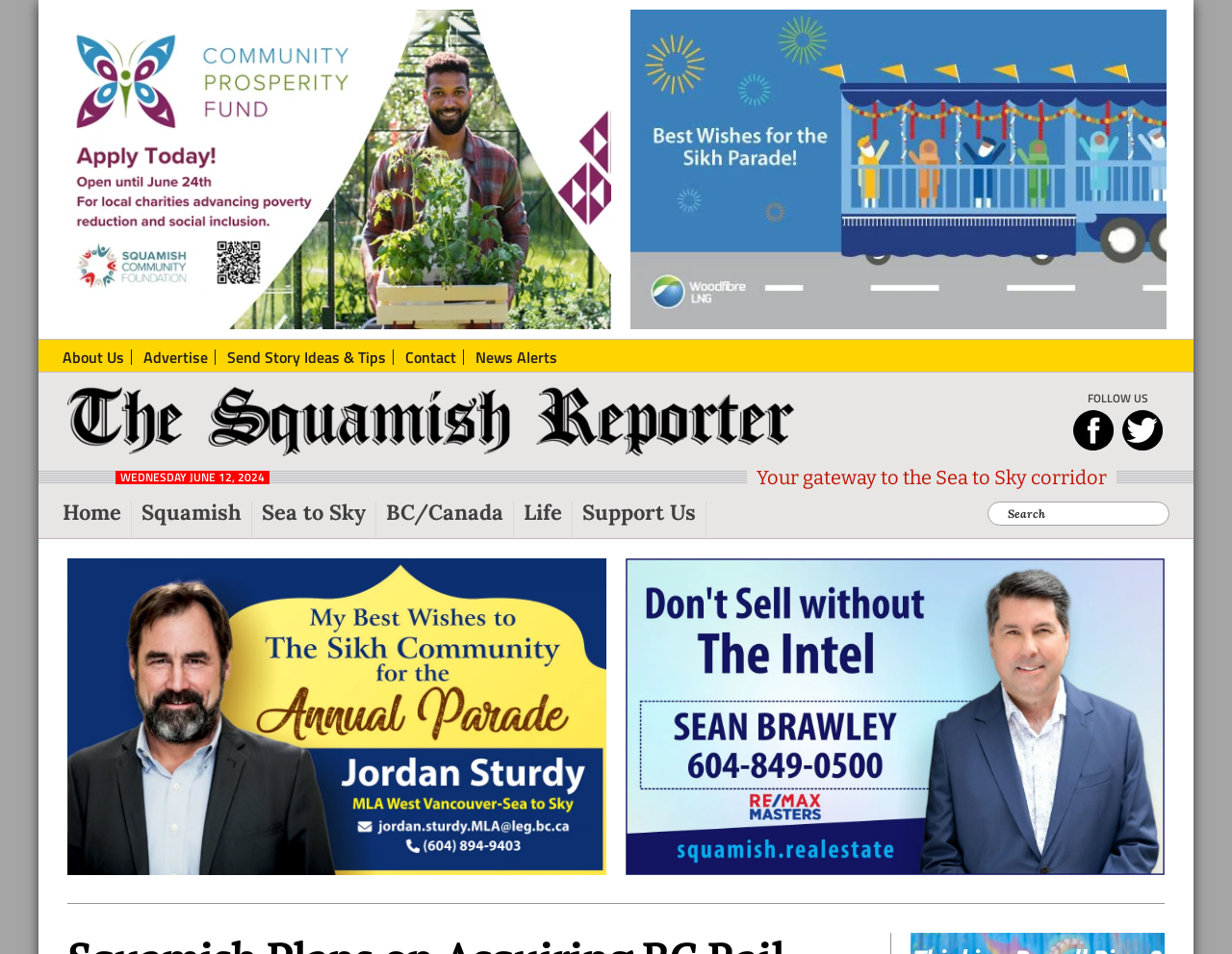What is the purpose of the search box?
Use the screenshot to answer the question with a single word or phrase.

To search the website